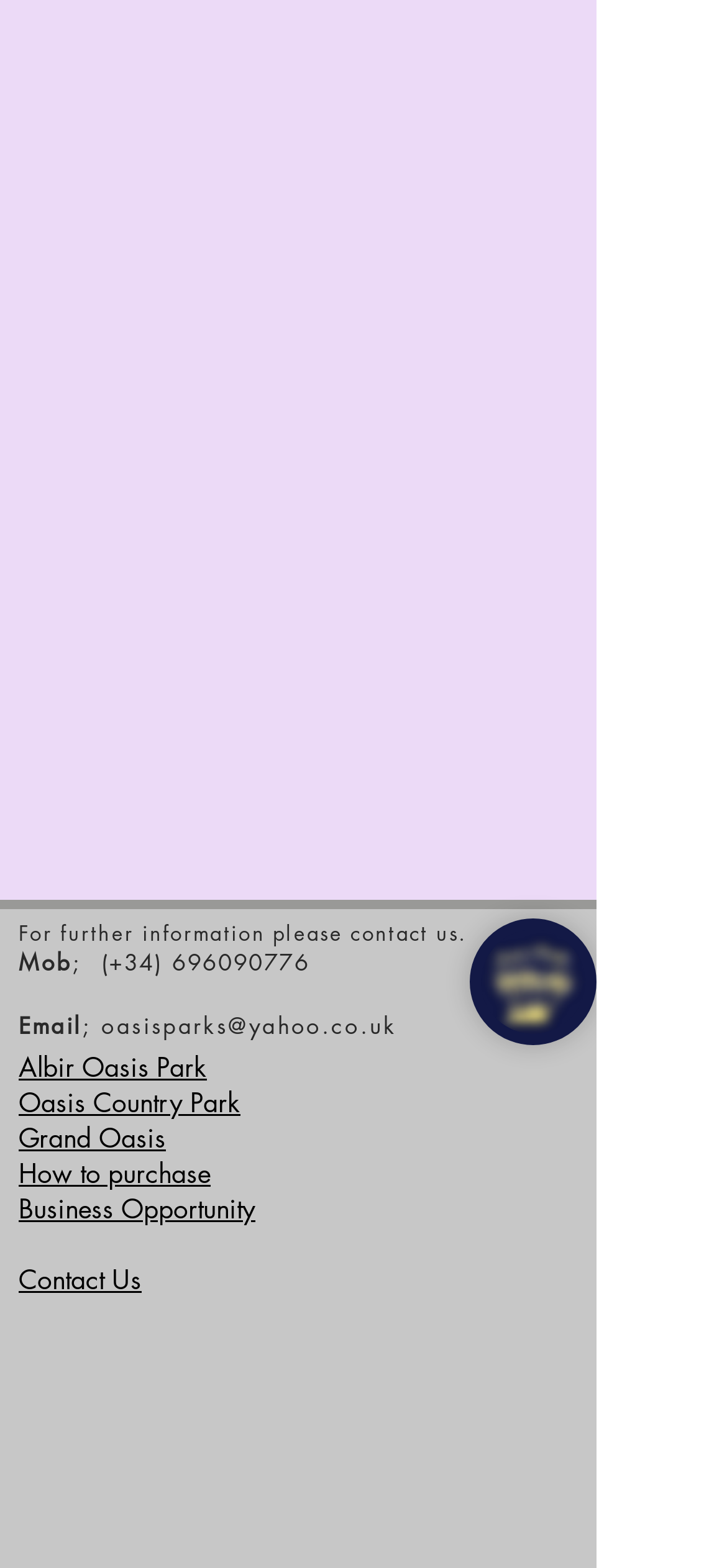Is there a logo image on the webpage?
Look at the image and respond with a single word or a short phrase.

Yes